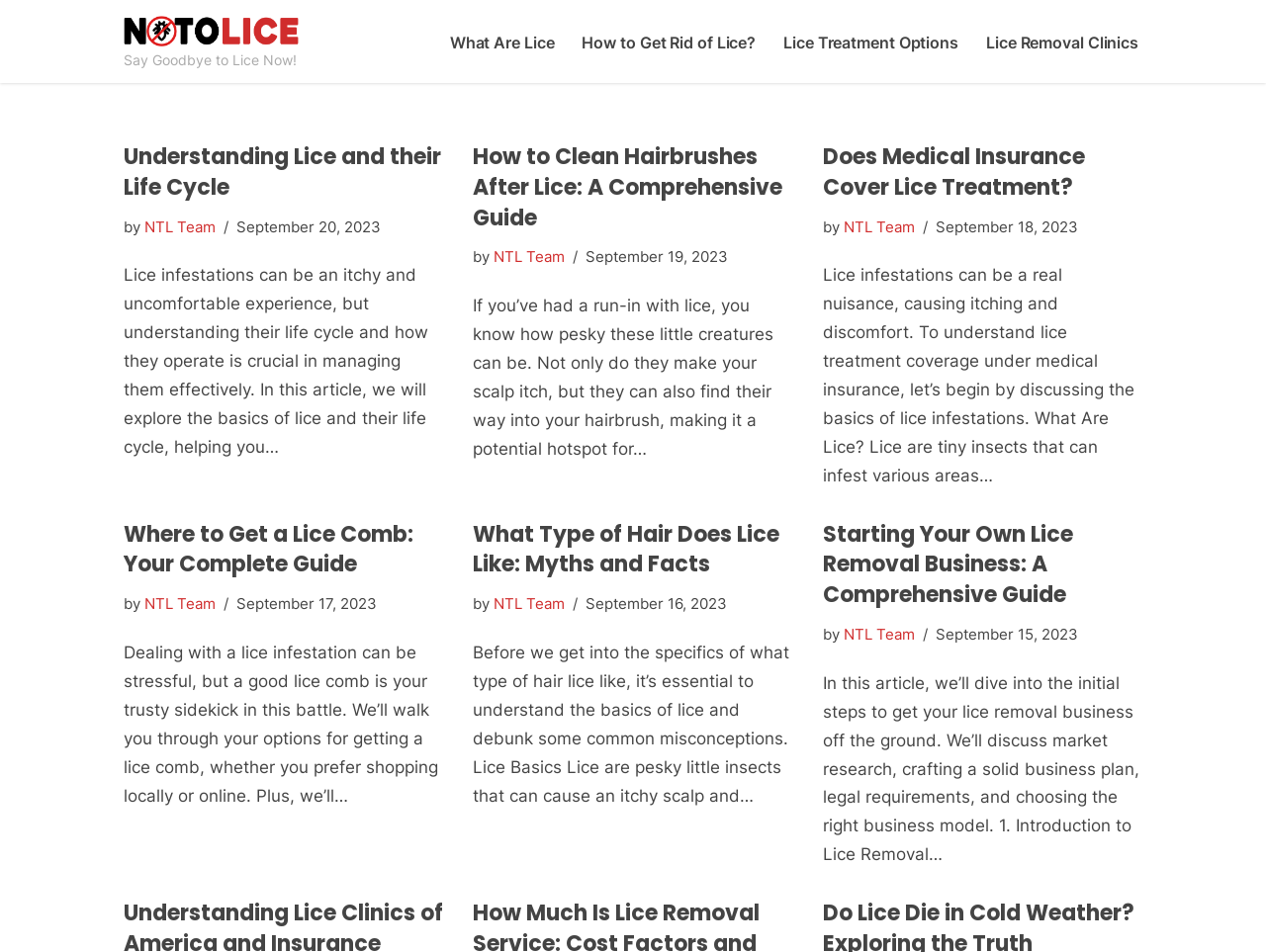Using the element description NTL Team, predict the bounding box coordinates for the UI element. Provide the coordinates in (top-left x, top-left y, bottom-right x, bottom-right y) format with values ranging from 0 to 1.

[0.114, 0.228, 0.17, 0.248]